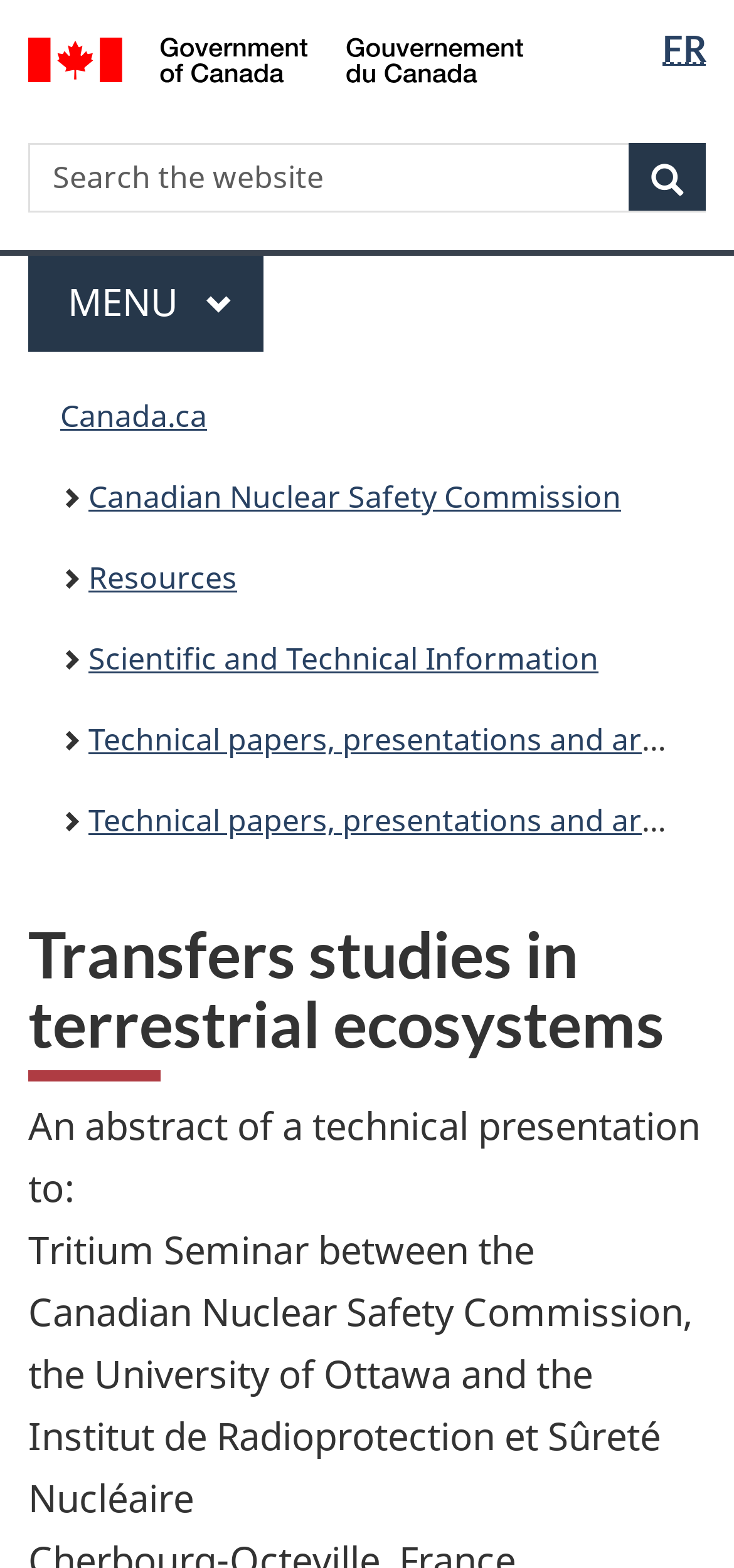Can you find the bounding box coordinates for the UI element given this description: "Main Menu"? Provide the coordinates as four float numbers between 0 and 1: [left, top, right, bottom].

[0.038, 0.164, 0.359, 0.224]